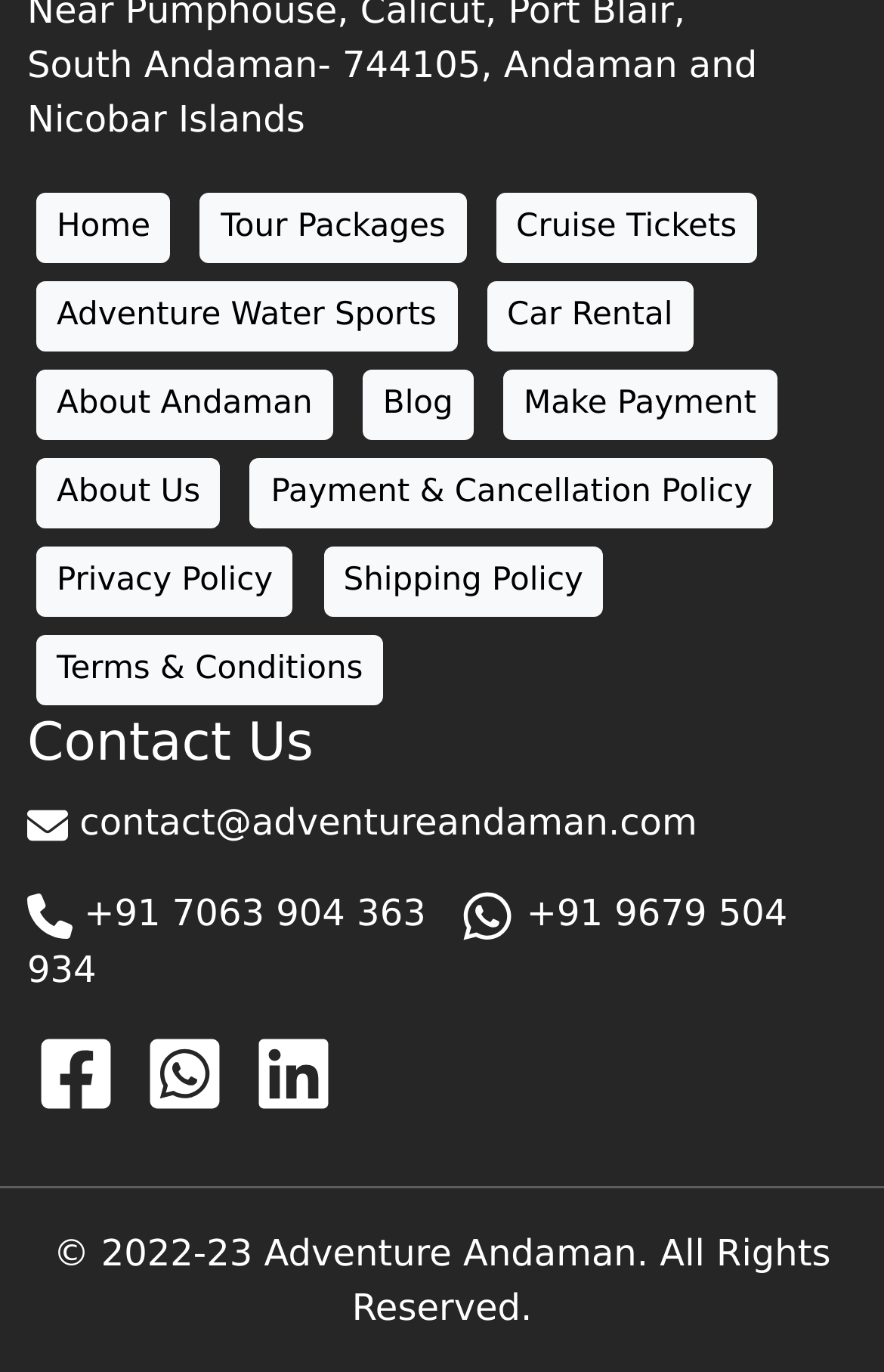Given the element description +91 9679 504 934, identify the bounding box coordinates for the UI element on the webpage screenshot. The format should be (top-left x, top-left y, bottom-right x, bottom-right y), with values between 0 and 1.

[0.031, 0.65, 0.891, 0.722]